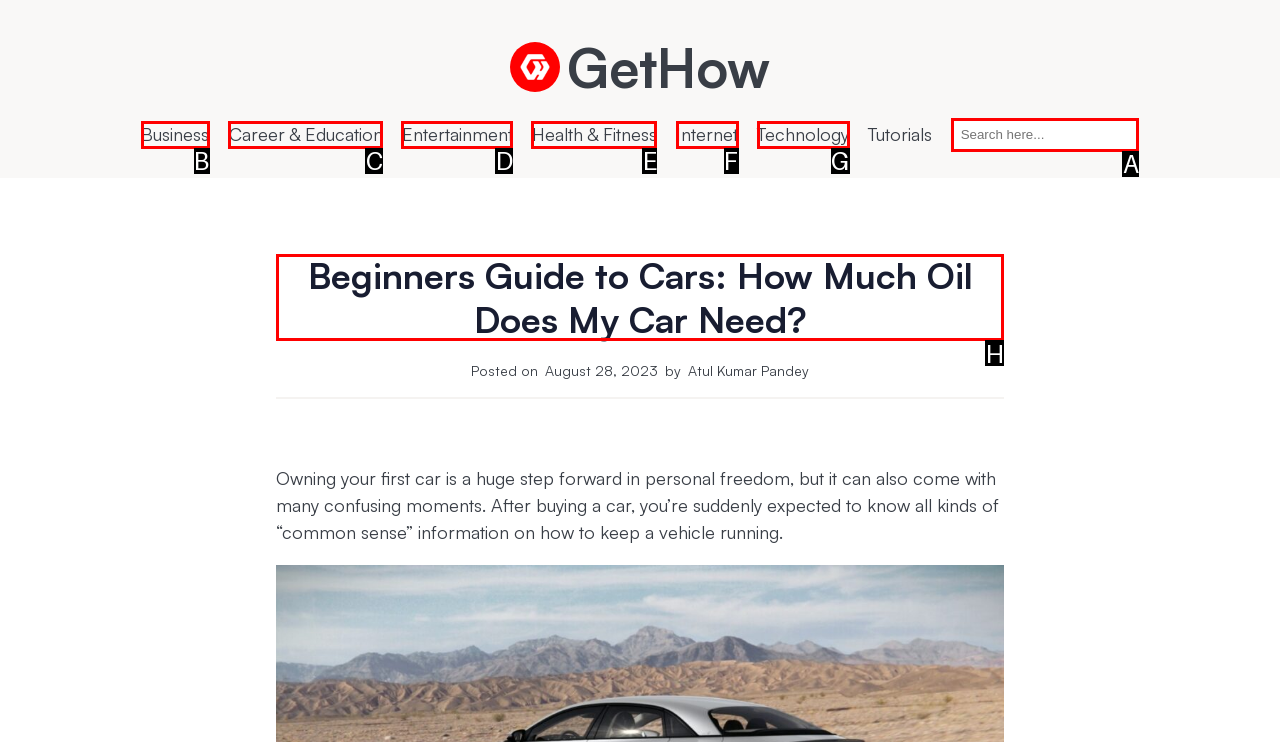Select the appropriate HTML element to click on to finish the task: Visit Cloudflare's Always Online™.
Answer with the letter corresponding to the selected option.

None